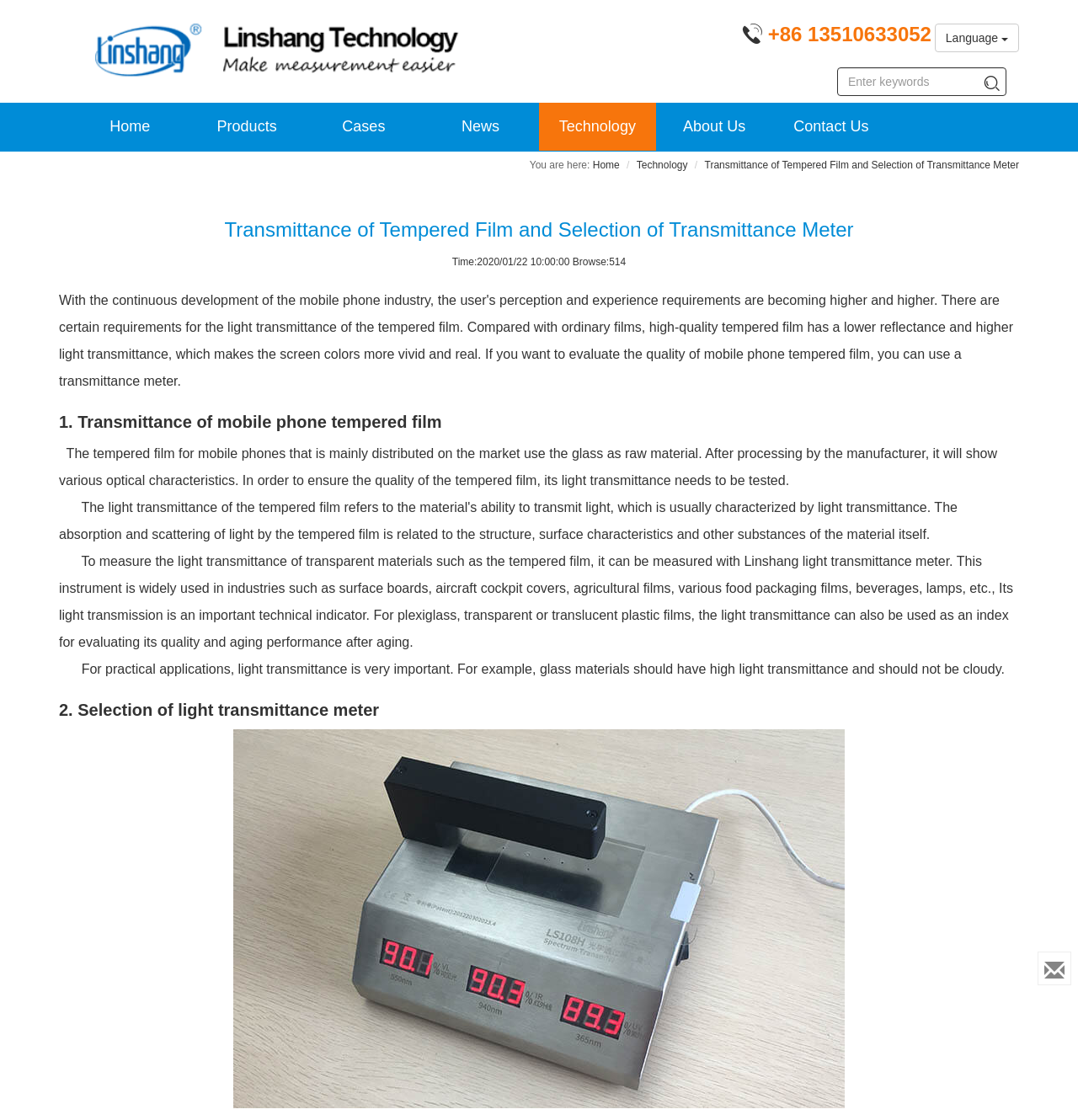Identify the bounding box coordinates necessary to click and complete the given instruction: "Check out 'Prayer Spaces in Schools'".

None